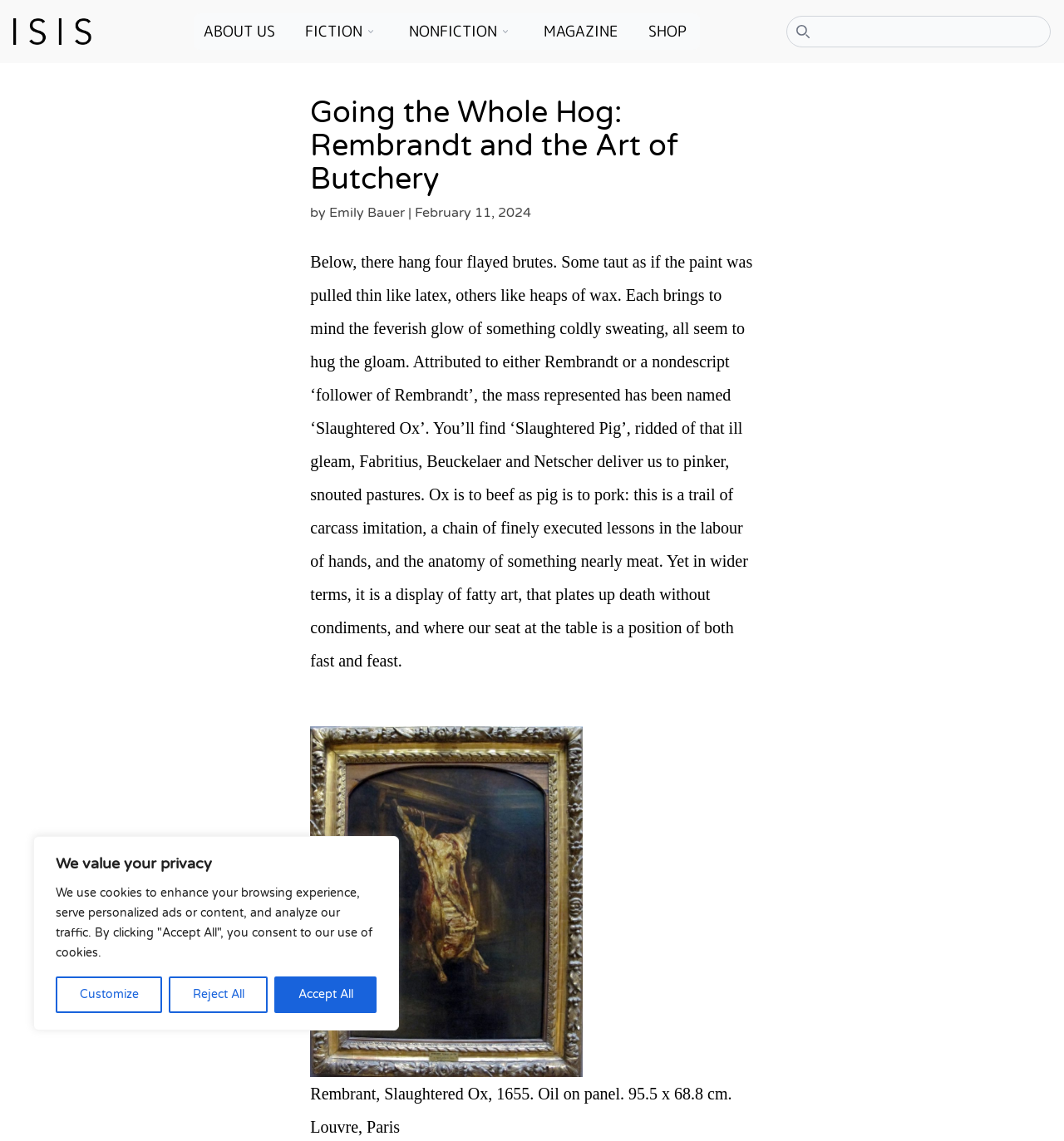Locate the bounding box coordinates of the clickable region to complete the following instruction: "Visit SHOP page."

[0.6, 0.012, 0.658, 0.044]